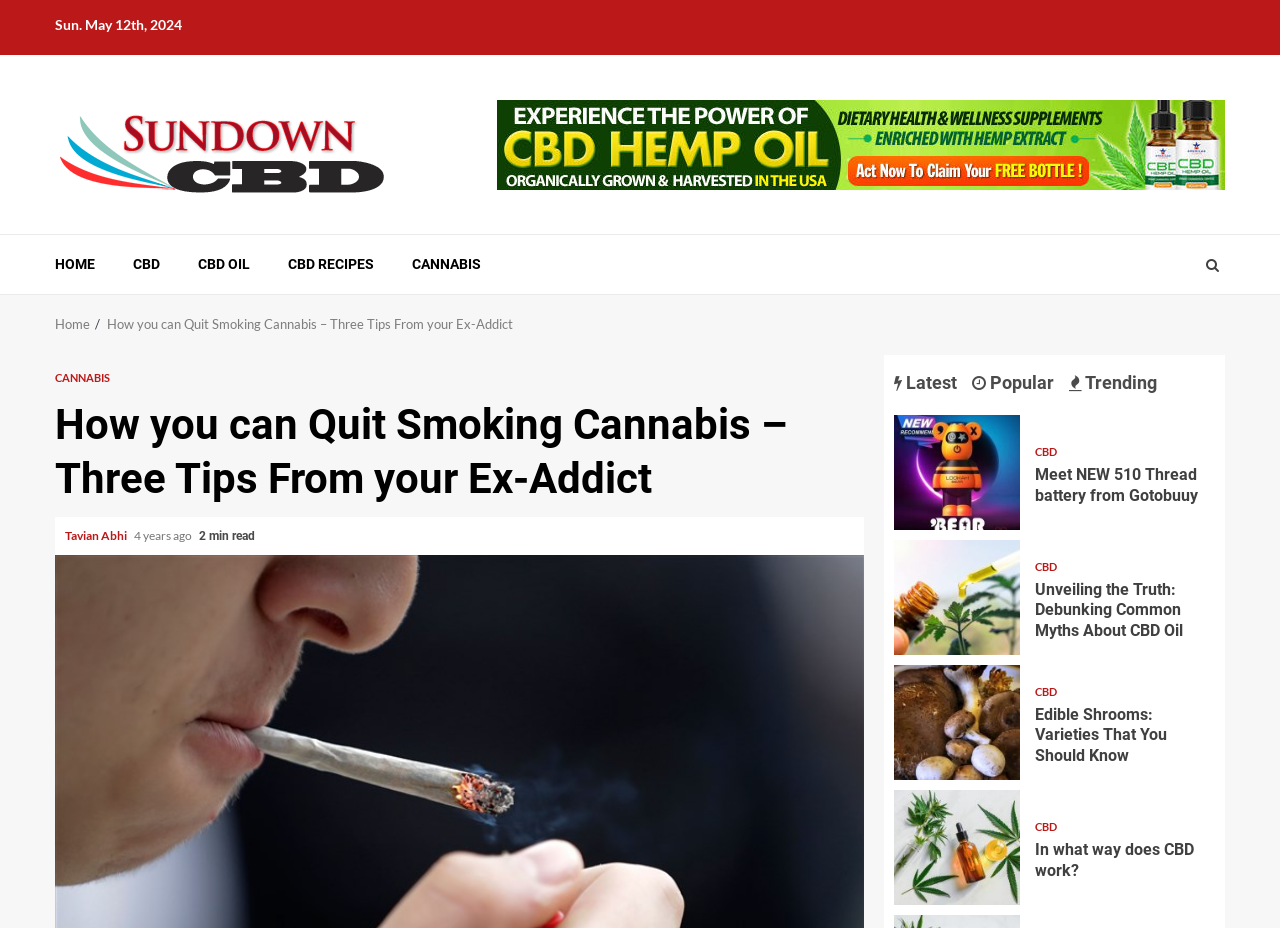Could you indicate the bounding box coordinates of the region to click in order to complete this instruction: "Click the 'CANNABIS' link".

[0.322, 0.275, 0.376, 0.295]